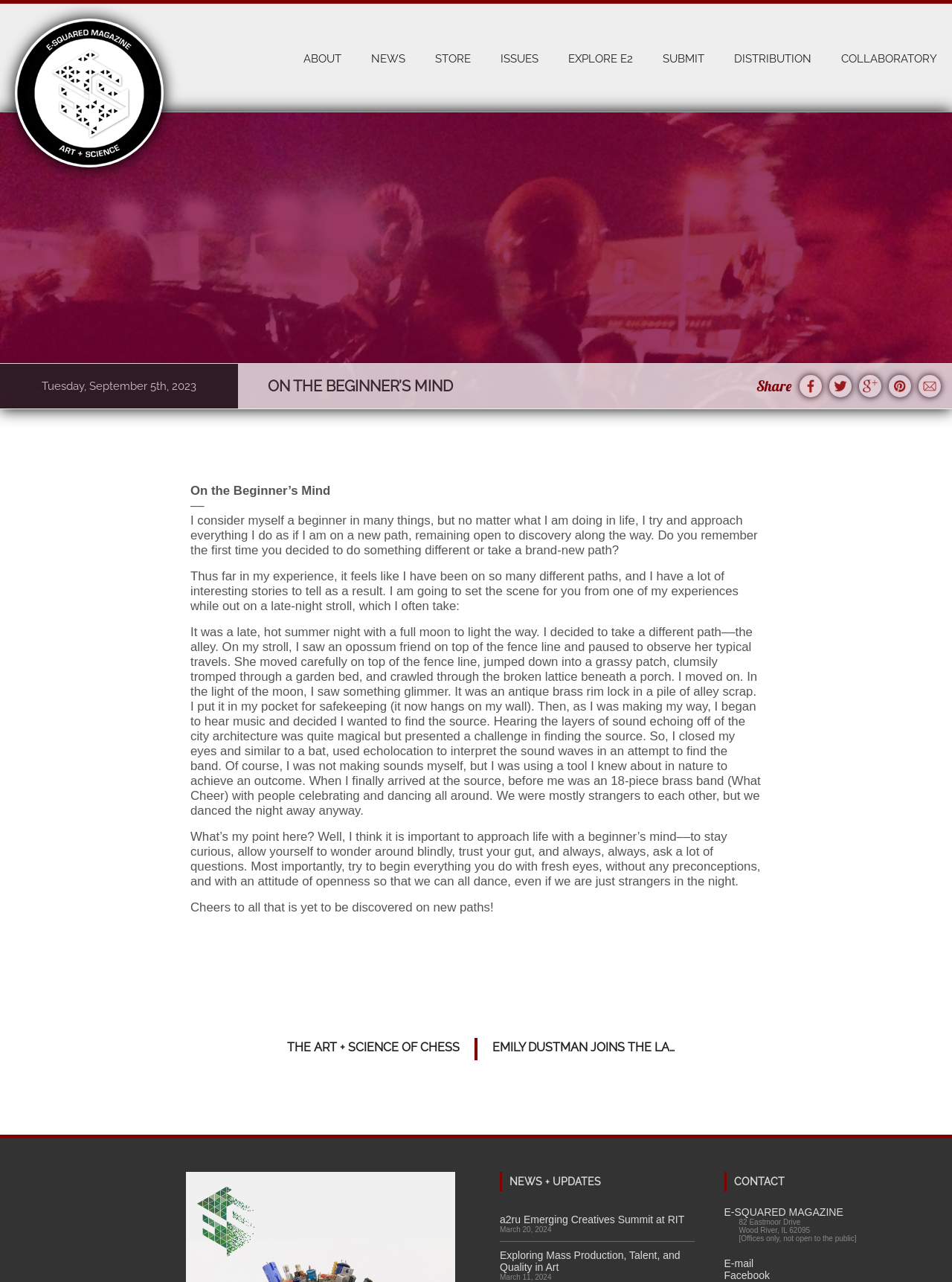Determine the bounding box coordinates for the element that should be clicked to follow this instruction: "Contact E-SQUARED MAGAZINE via email". The coordinates should be given as four float numbers between 0 and 1, in the format [left, top, right, bottom].

[0.761, 0.981, 0.965, 0.99]